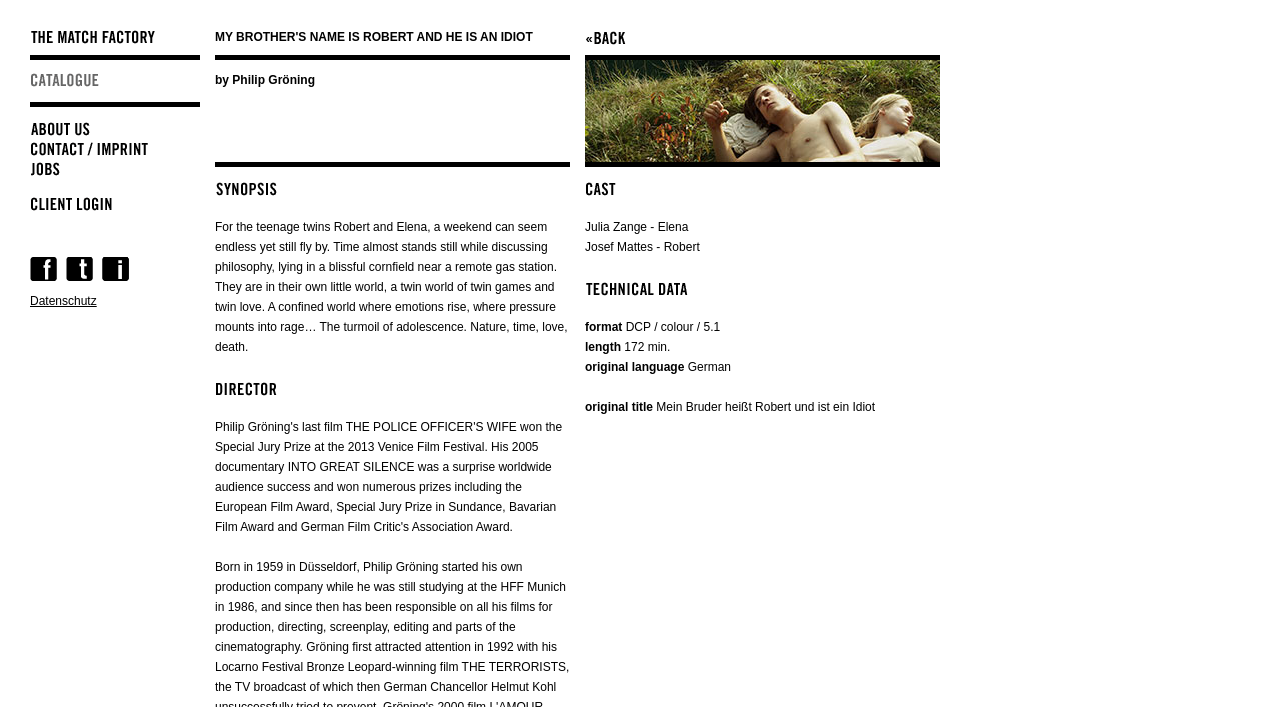Determine the bounding box coordinates for the UI element matching this description: "About the Cover Picture".

None